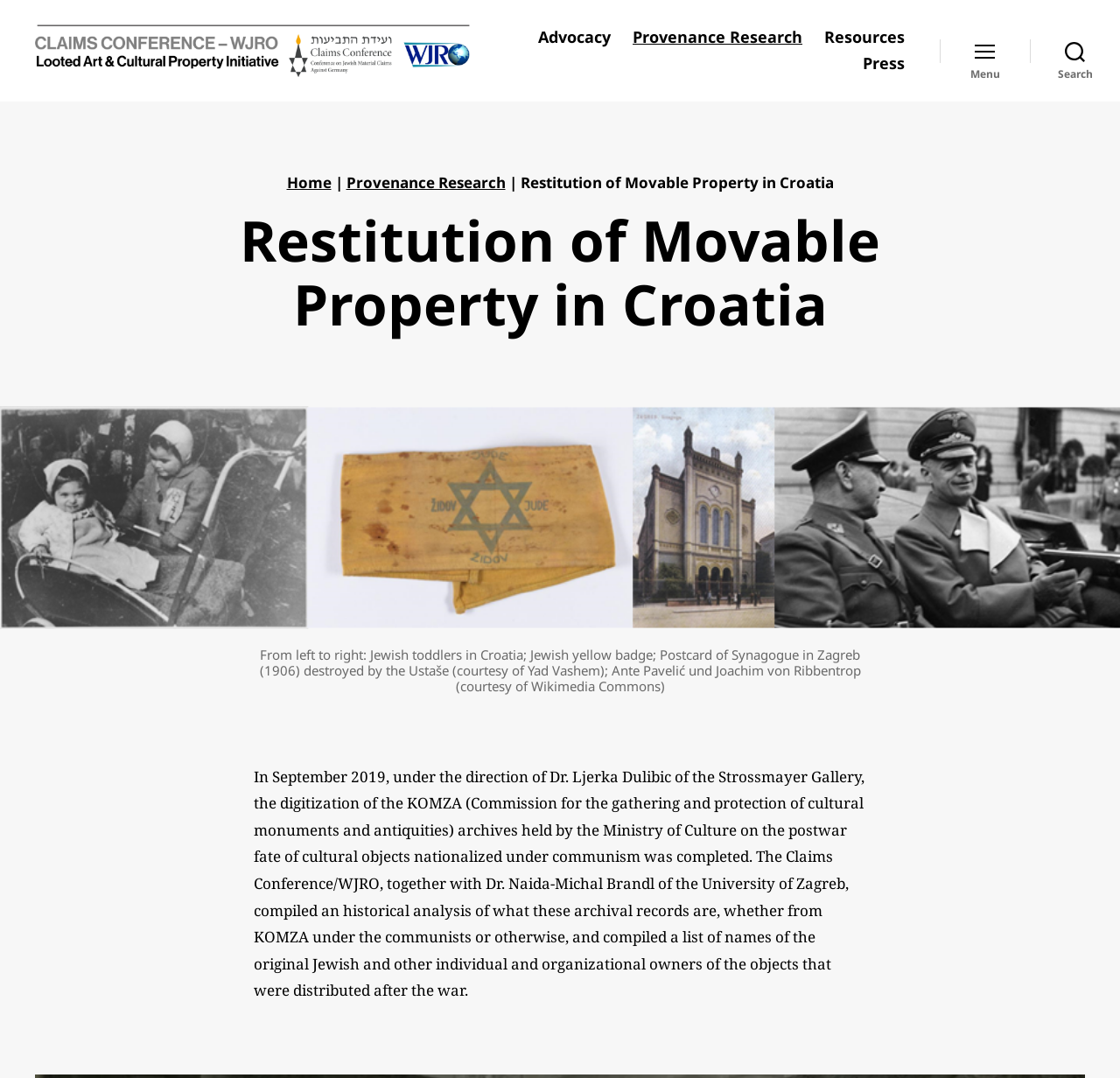Answer briefly with one word or phrase:
How many navigation links are there?

4